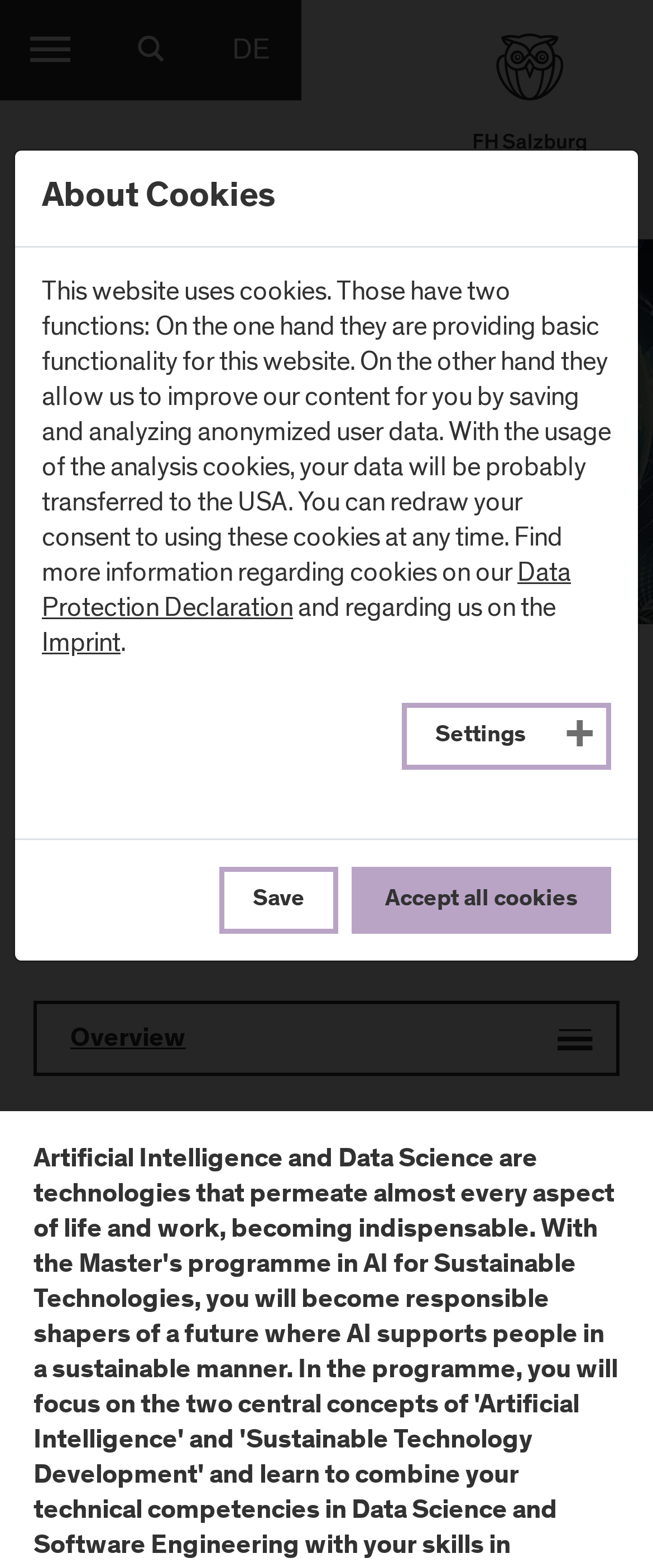Please determine the bounding box coordinates of the area that needs to be clicked to complete this task: 'View programme overview'. The coordinates must be four float numbers between 0 and 1, formatted as [left, top, right, bottom].

[0.051, 0.638, 0.949, 0.686]